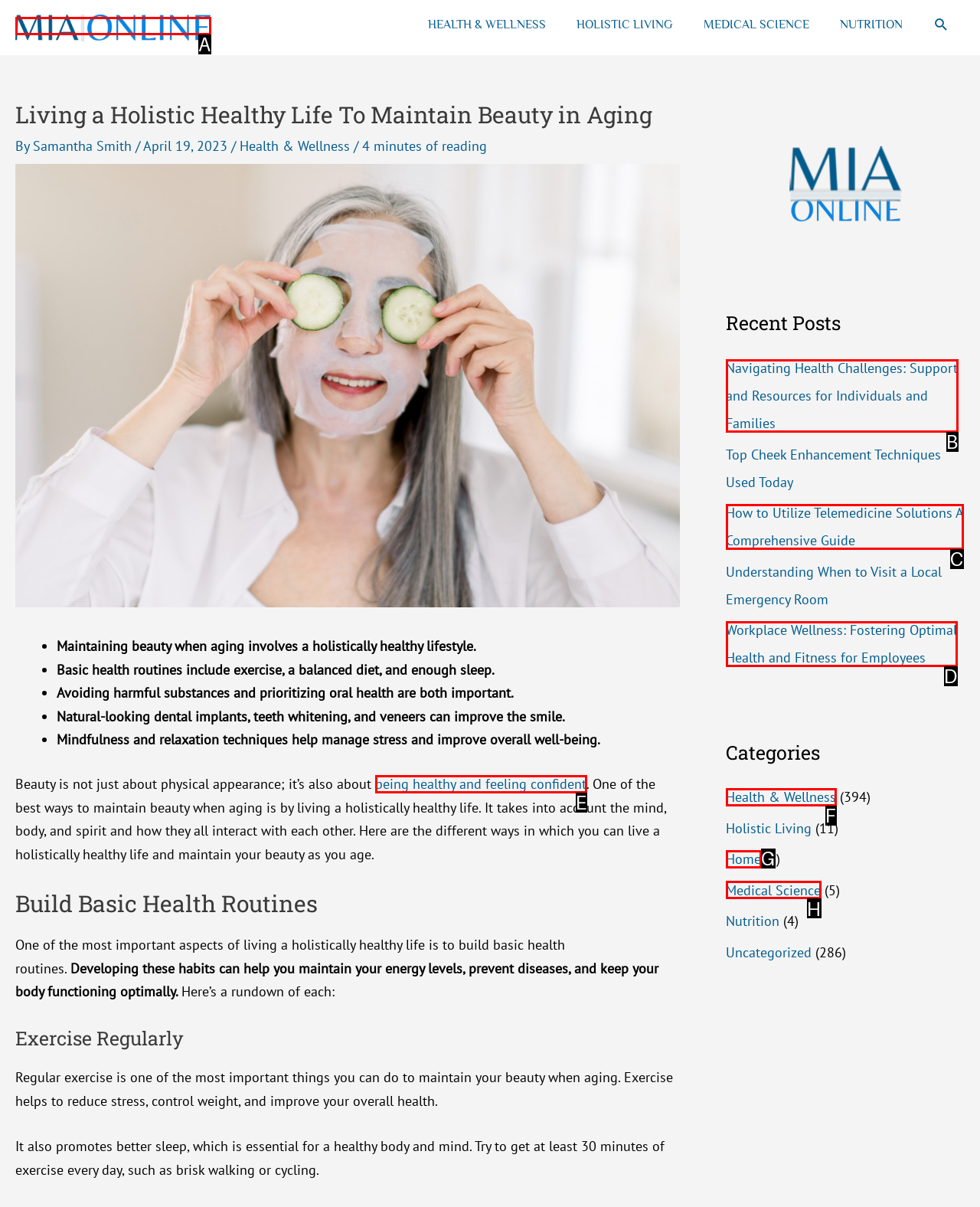Point out the HTML element that matches the following description: being healthy and feeling confident
Answer with the letter from the provided choices.

E